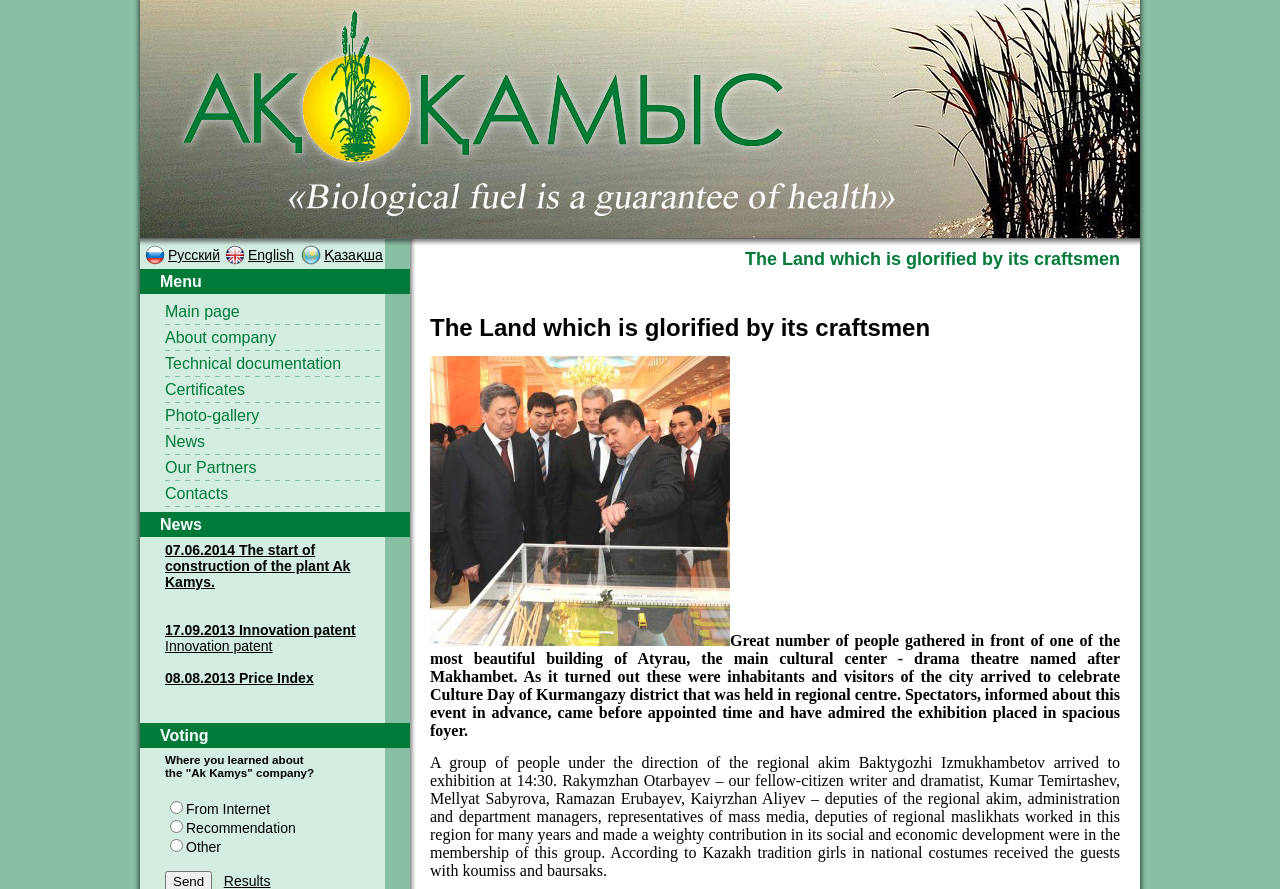Deliver a detailed narrative of the webpage's visual and textual elements.

The webpage is about a company that produces biofuel, alternative energy sources, and fuel pellets. At the top, there is a layout table row with a layout table cell containing an image and text "Ak Kamys - biofuel production plant, alternative energy sources, fuel pellets, pellets manufacturing, sale of pellets, pellets sale". 

Below this, there is a language selection menu with options for Russian, English, and Kazakh. The menu is located on the left side of the page, and it takes up about a quarter of the page's width.

To the right of the language selection menu, there is a main menu with options for "Main page", "About company", "Technical documentation", "Сertificates", "Photo-gallery", "News", "Our Partners", and "Contacts". These options are arranged vertically, with each option on a separate line.

Below the main menu, there is a news section with several news articles. Each article has a title and a brief description, and they are arranged vertically, with each article on a separate line. The news section takes up most of the page's width and height.

There are no other notable elements on the page.